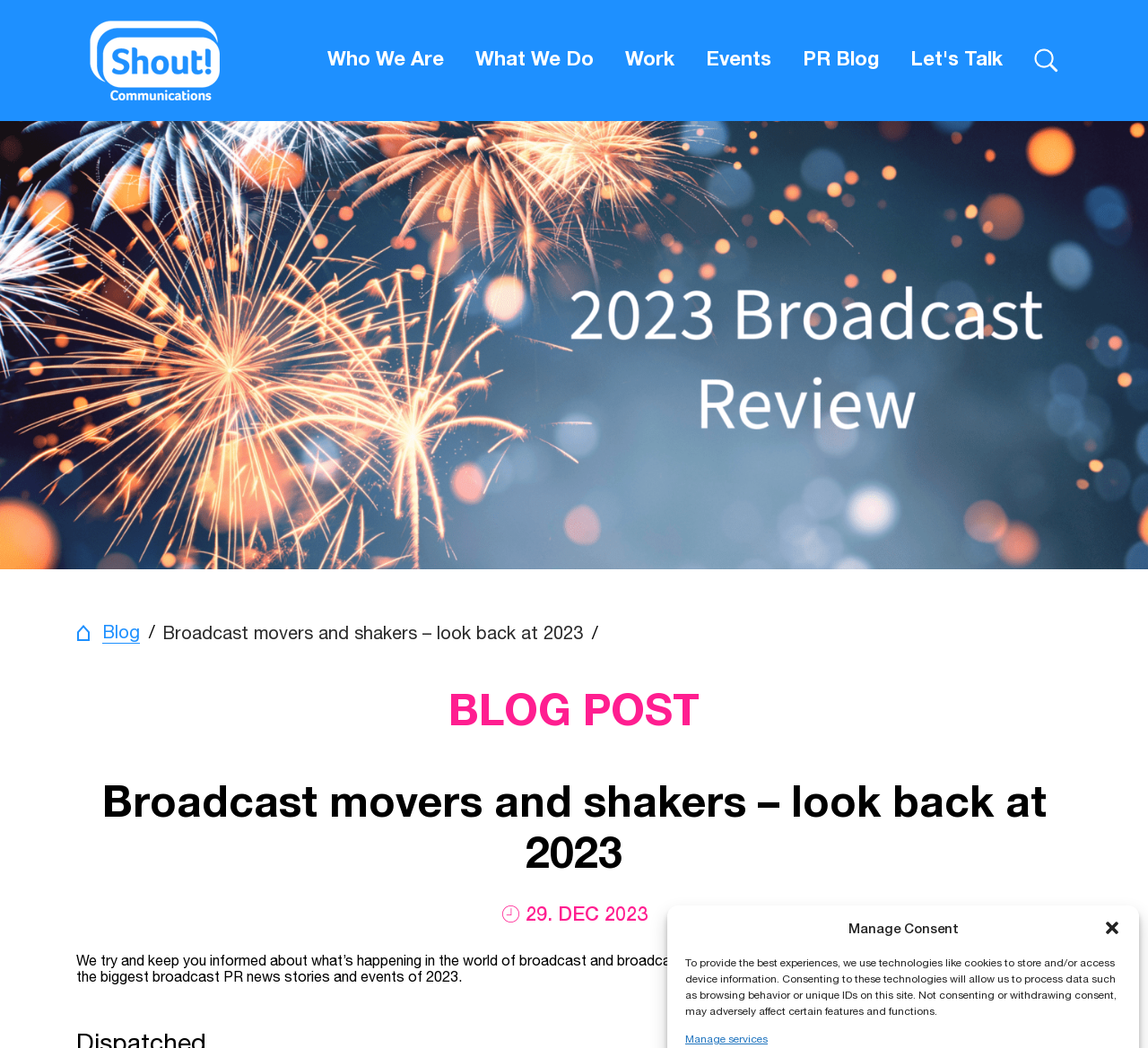Locate the bounding box coordinates of the item that should be clicked to fulfill the instruction: "Explore 'What We Do'".

[0.414, 0.017, 0.517, 0.098]